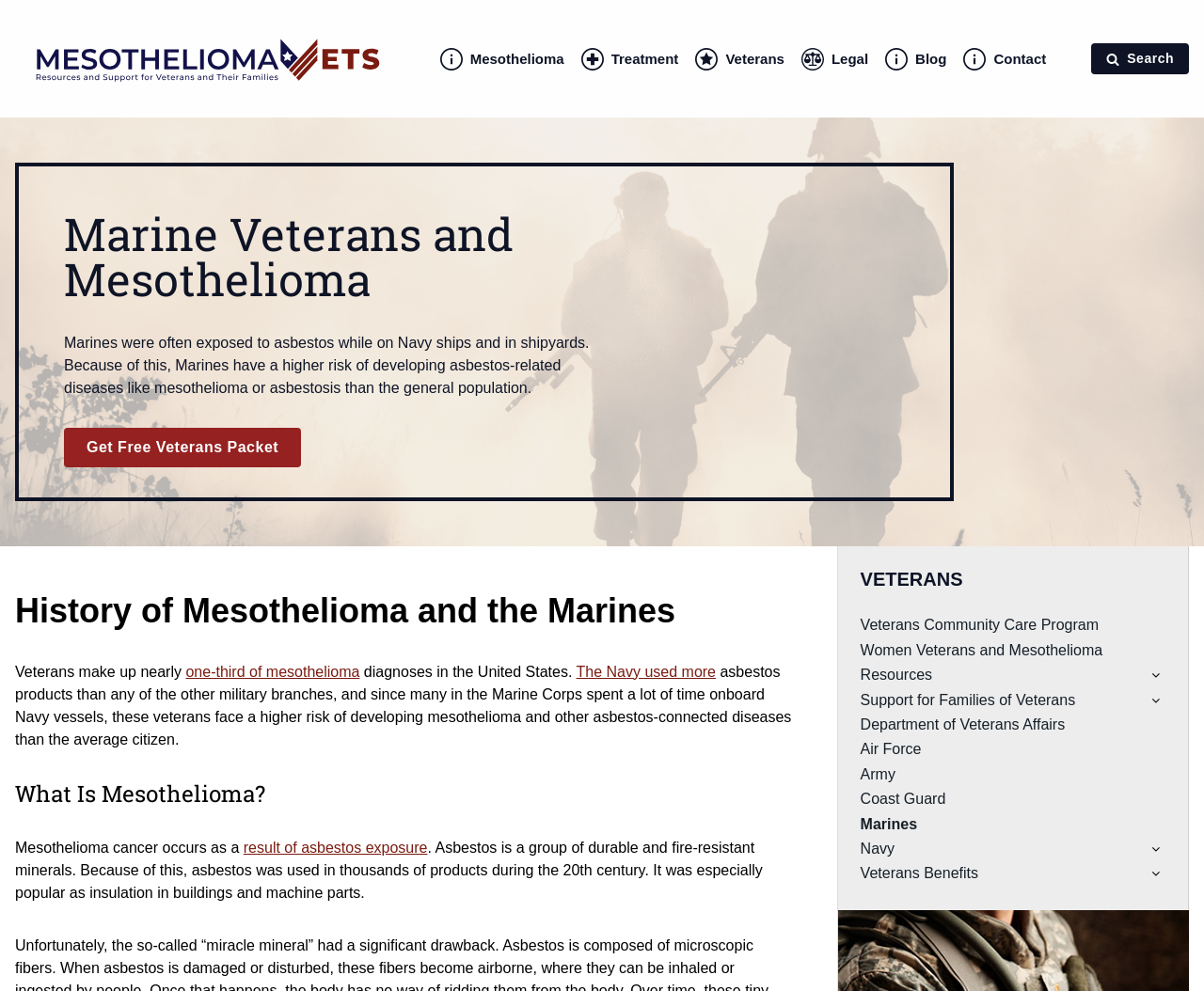What is the main title displayed on this webpage?

Marine Veterans and Mesothelioma